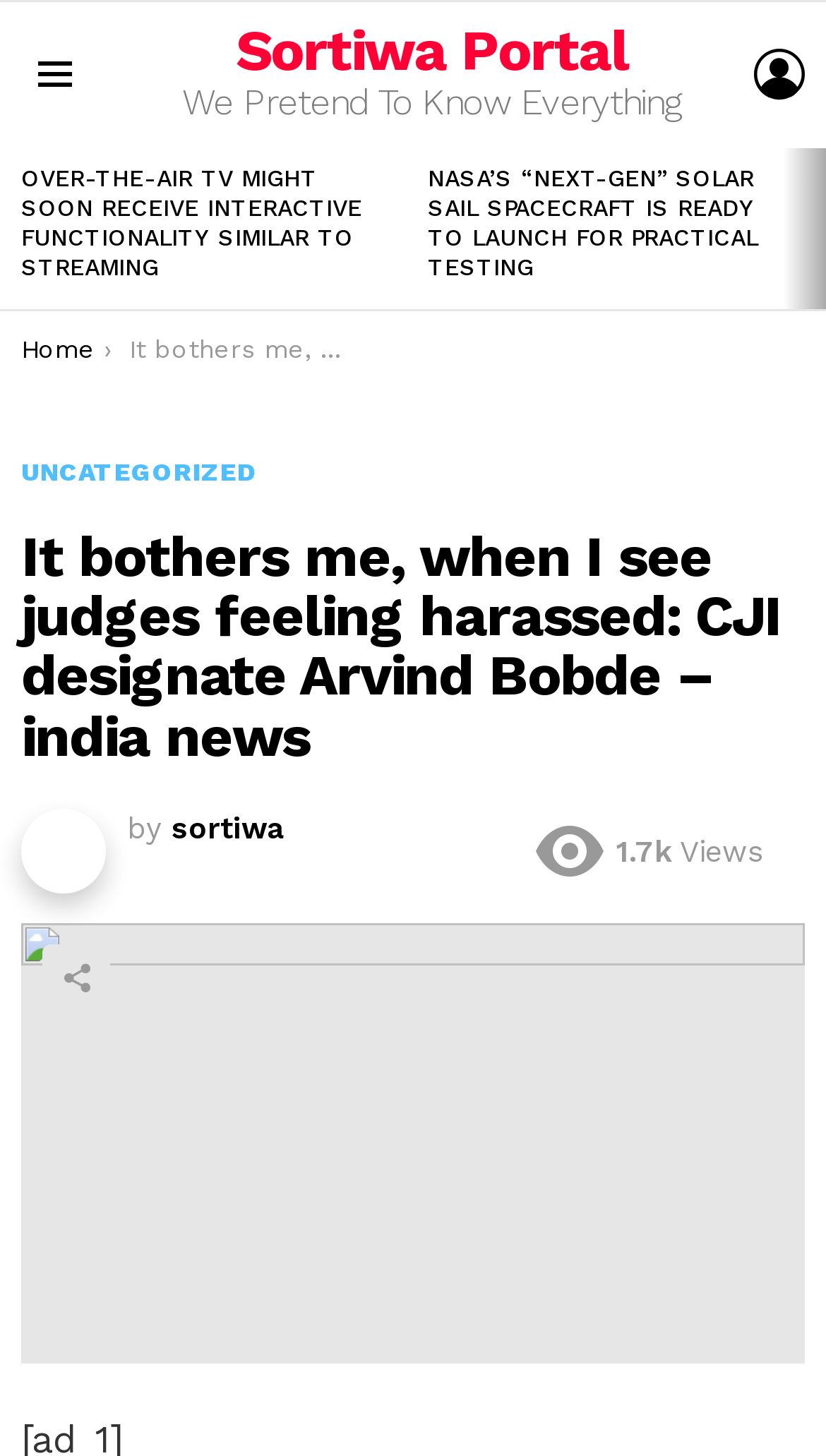Please specify the coordinates of the bounding box for the element that should be clicked to carry out this instruction: "Share the article". The coordinates must be four float numbers between 0 and 1, formatted as [left, top, right, bottom].

[0.051, 0.649, 0.133, 0.695]